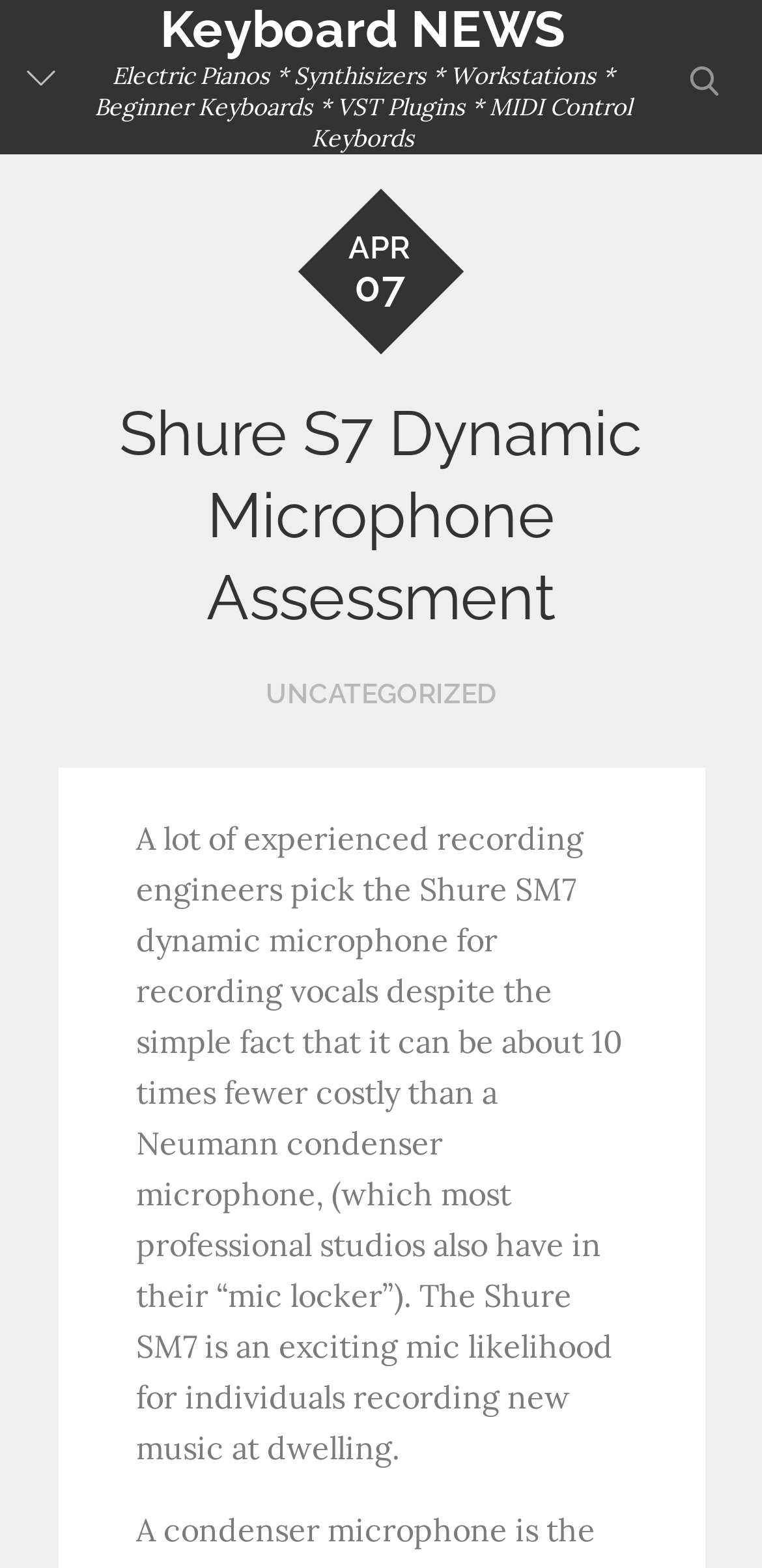What is the topic of the article?
Refer to the image and provide a thorough answer to the question.

I found the answer by looking at the heading element with the text 'Shure S7 Dynamic Microphone Assessment', which suggests that the article is about the Shure S7 Dynamic Microphone.